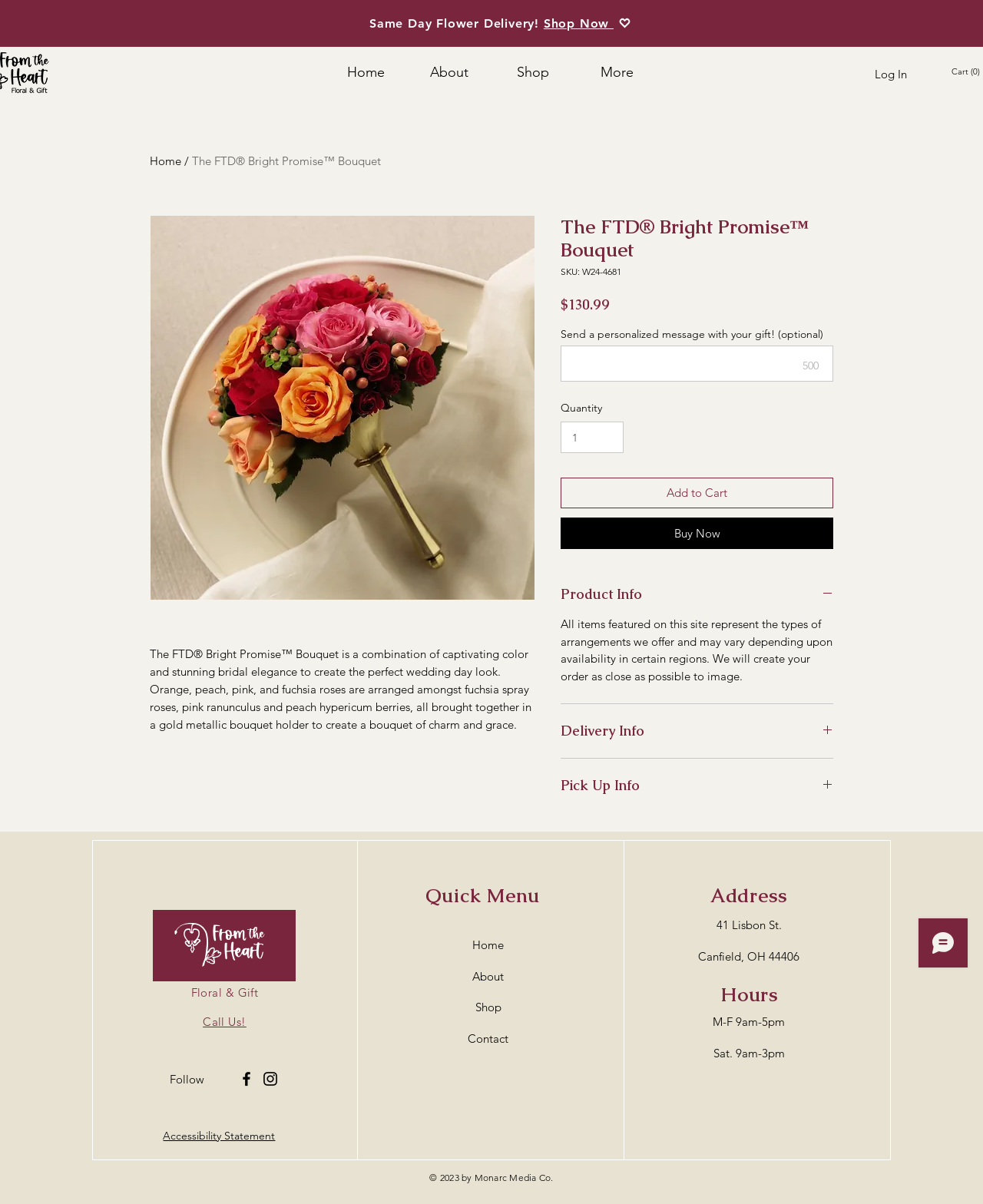Determine the bounding box coordinates of the UI element described by: "Accessibility Statement".

[0.166, 0.938, 0.28, 0.949]